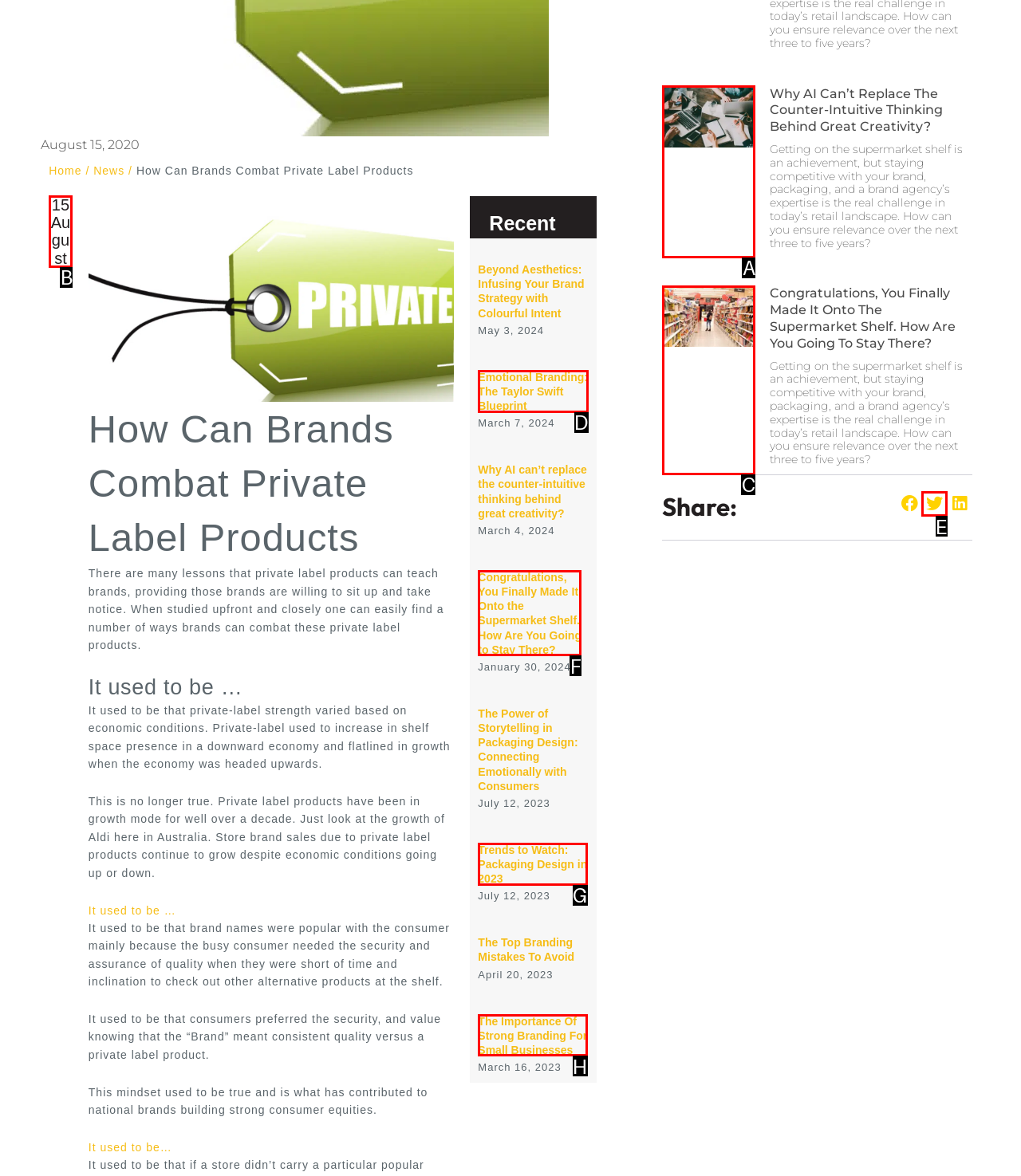Choose the letter that best represents the description: aria-label="Share on twitter". Answer with the letter of the selected choice directly.

E